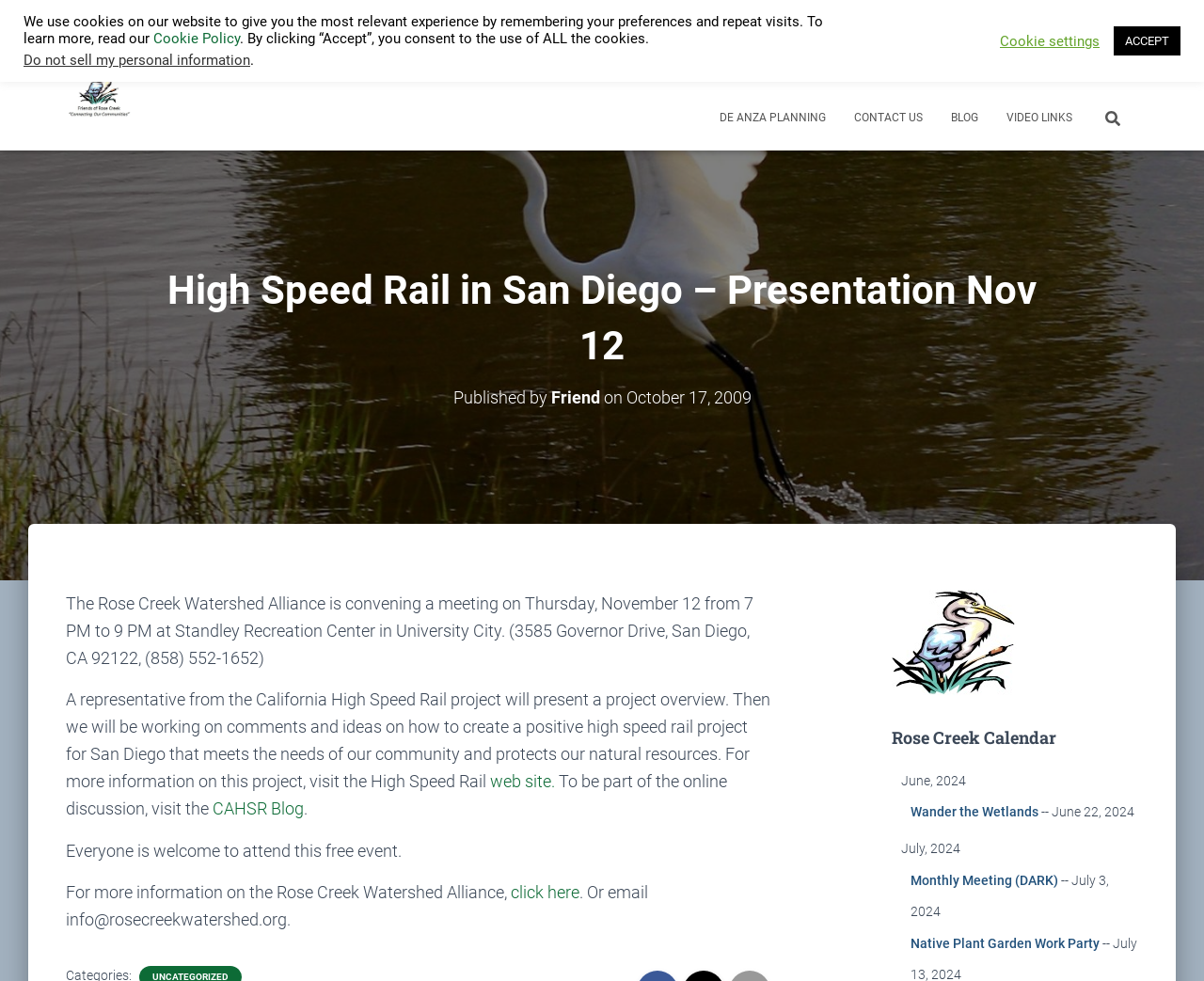Find the bounding box coordinates for the element that must be clicked to complete the instruction: "Click the Friends of Rose Creek Logo". The coordinates should be four float numbers between 0 and 1, indicated as [left, top, right, bottom].

[0.043, 0.072, 0.125, 0.12]